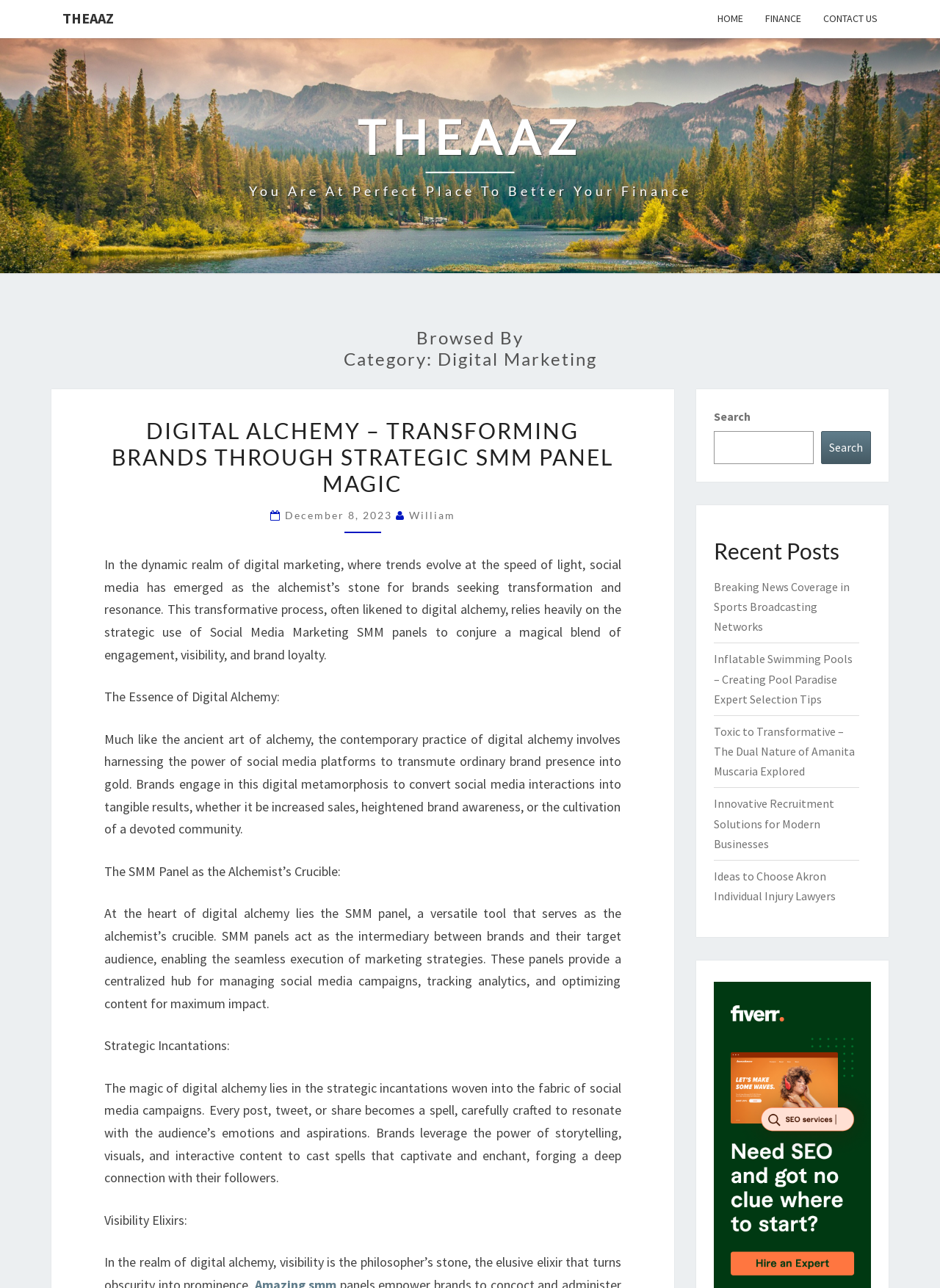What is the main topic of the webpage?
Look at the image and respond with a one-word or short-phrase answer.

Digital Marketing